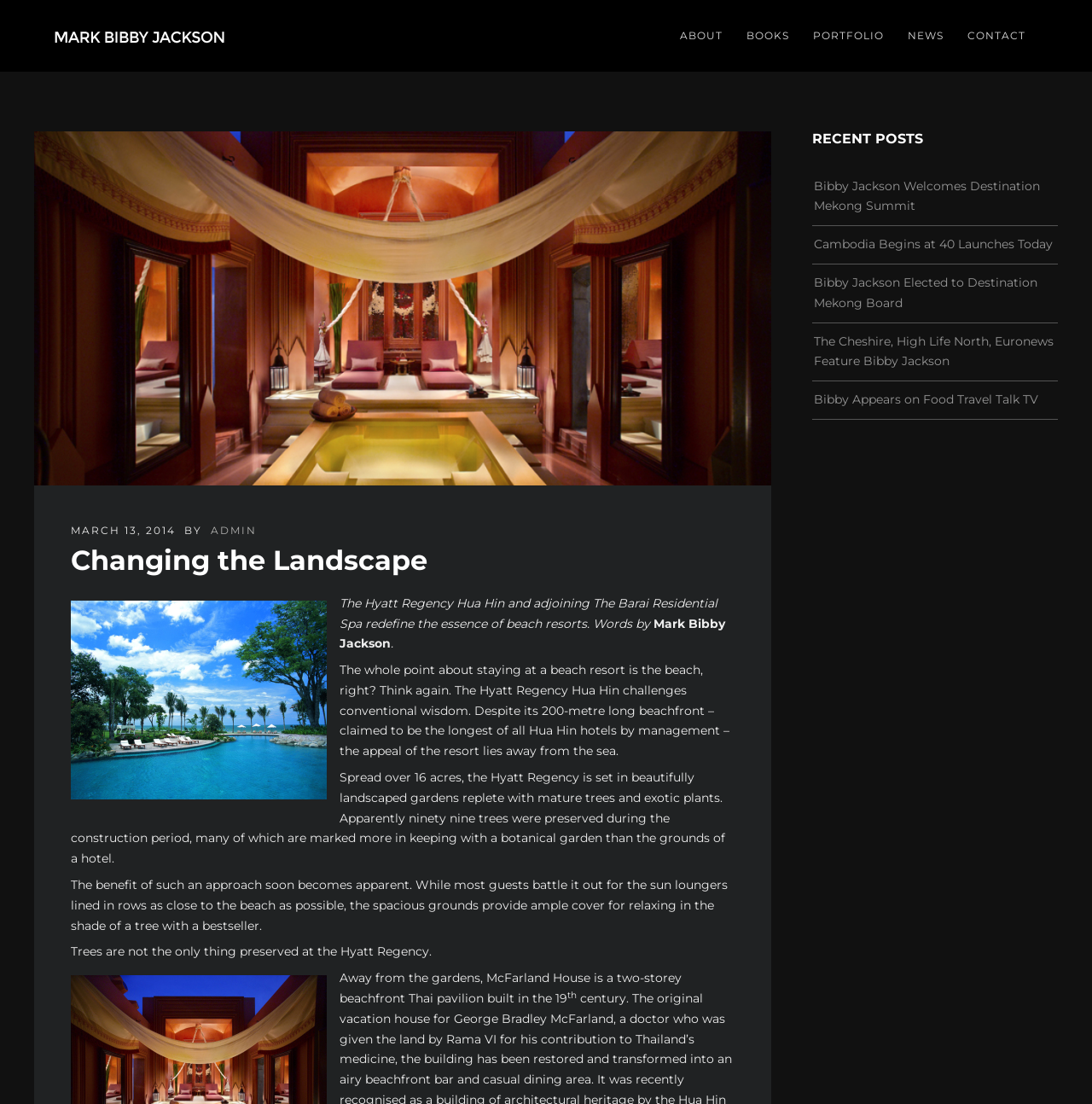Extract the bounding box coordinates of the UI element described by: "News". The coordinates should include four float numbers ranging from 0 to 1, e.g., [left, top, right, bottom].

[0.82, 0.023, 0.875, 0.042]